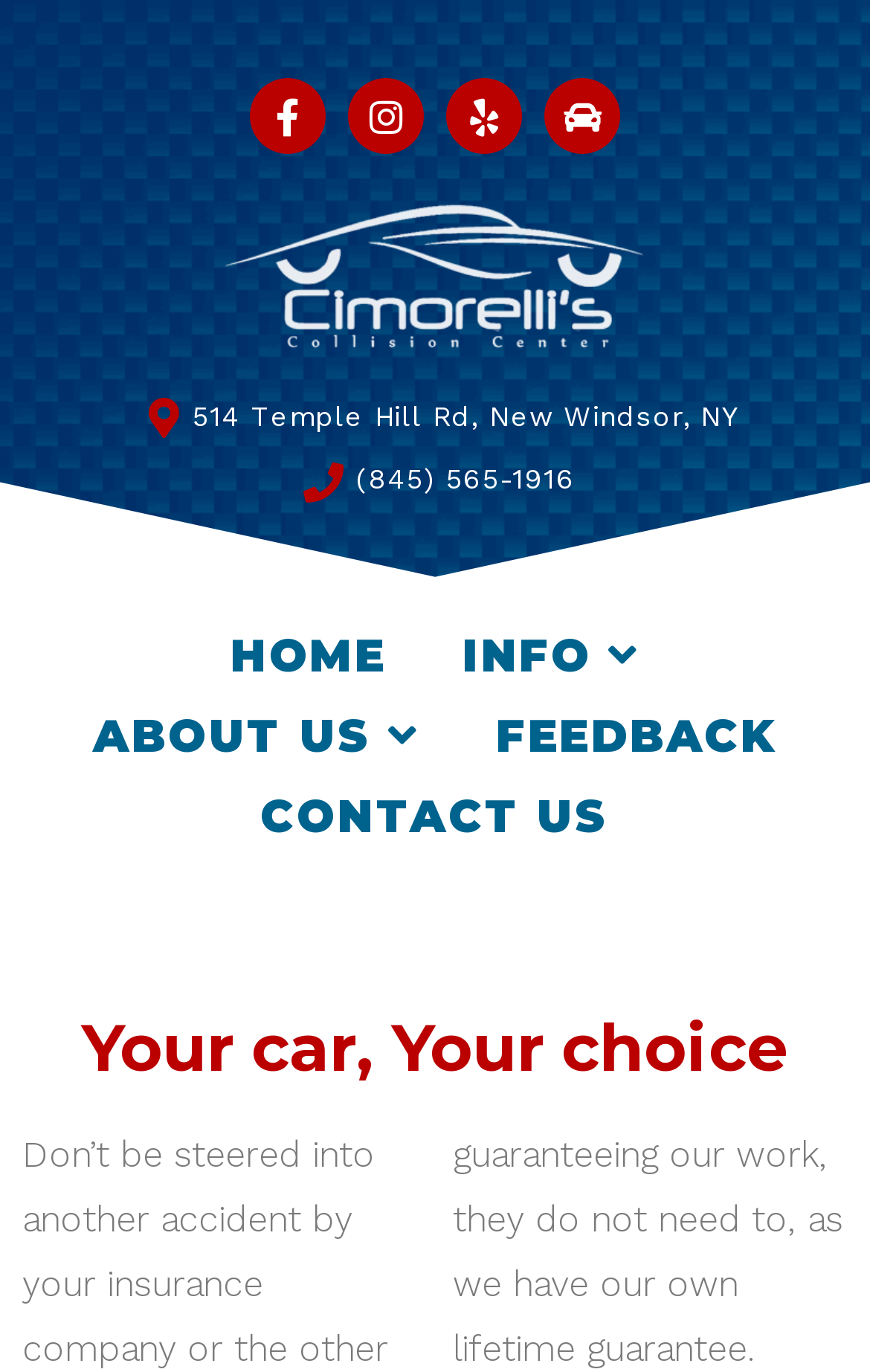What is the address of the company?
Provide a detailed answer to the question using information from the image.

I looked for the address on the webpage and found it below the social media links, which is 514 Temple Hill Rd, New Windsor, NY.